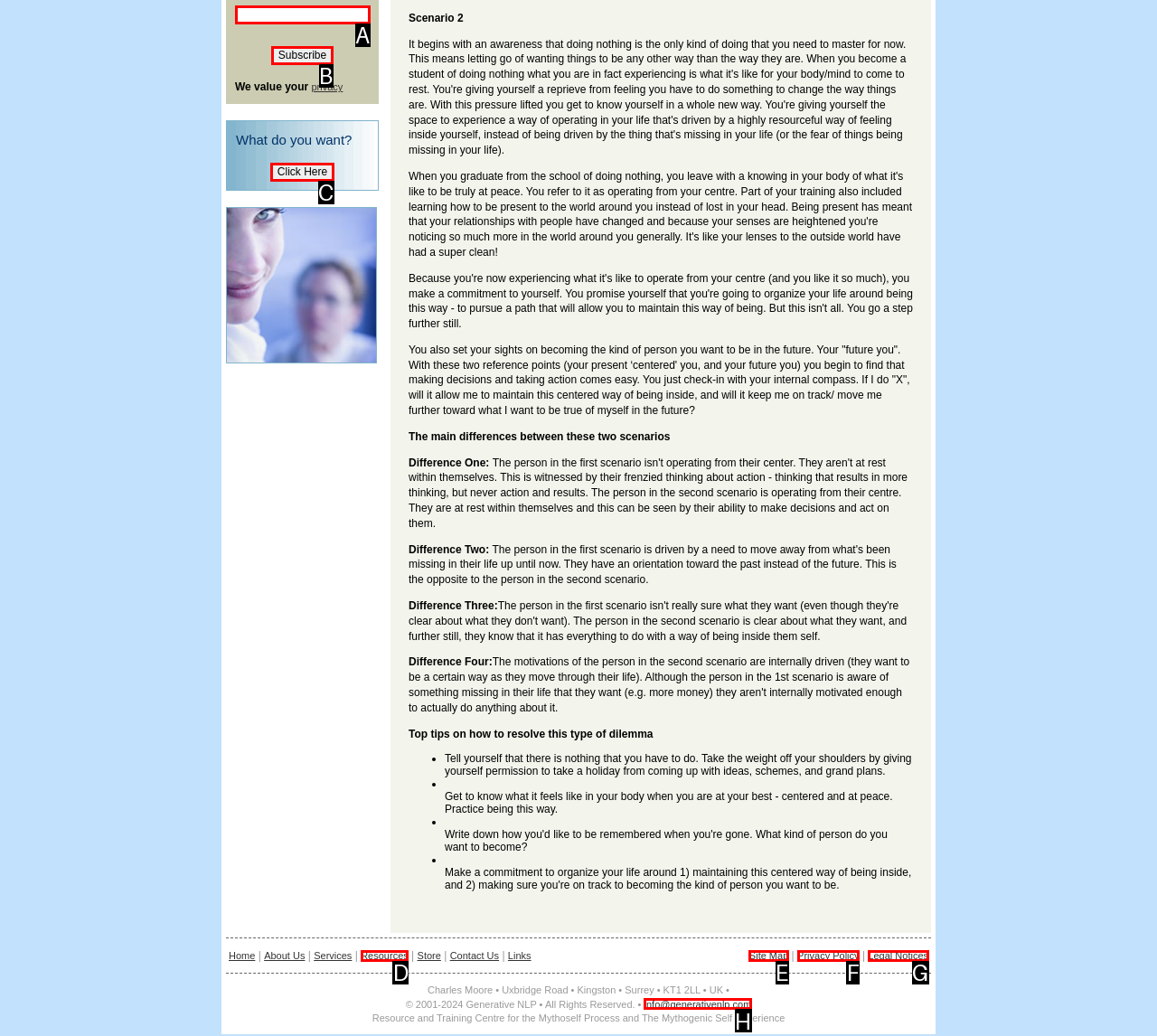Identify which HTML element aligns with the description: info@generativenlp.com
Answer using the letter of the correct choice from the options available.

H